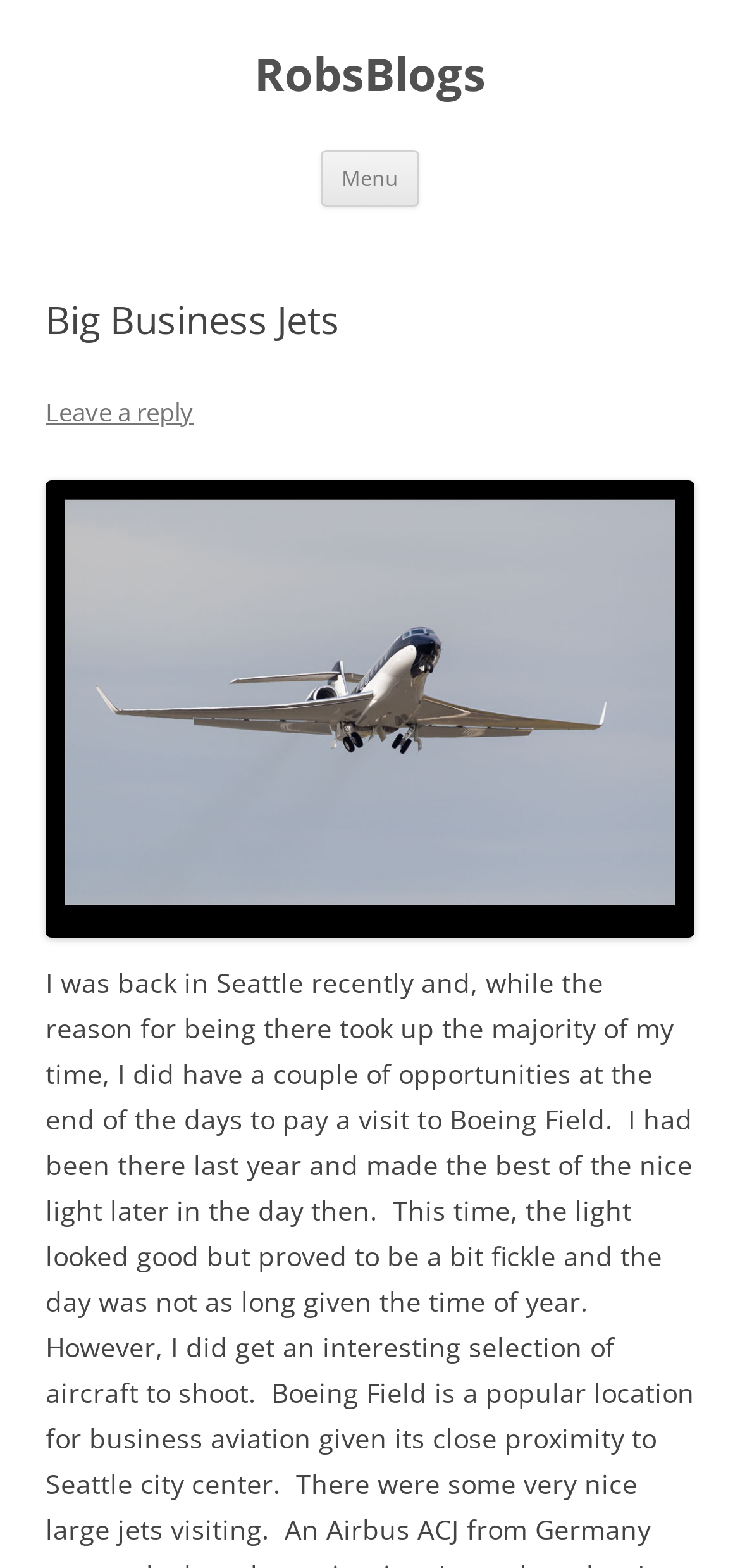Based on the image, provide a detailed response to the question:
Is there a reply option available?

The presence of a link 'Leave a reply' suggests that users have the option to respond or comment on the content of the webpage.